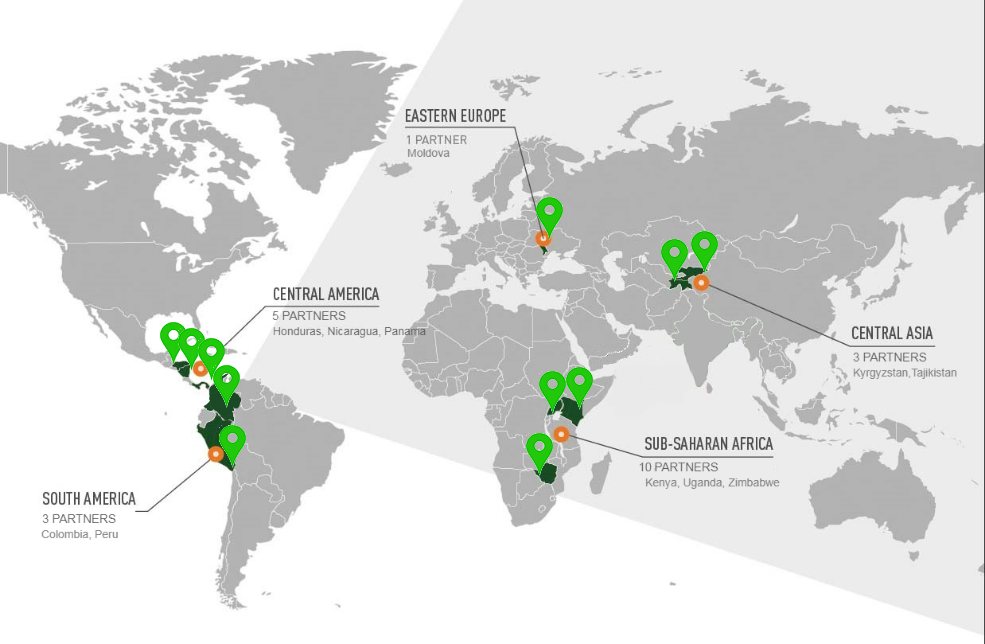Please give a short response to the question using one word or a phrase:
How many countries does Envest have a presence in?

11